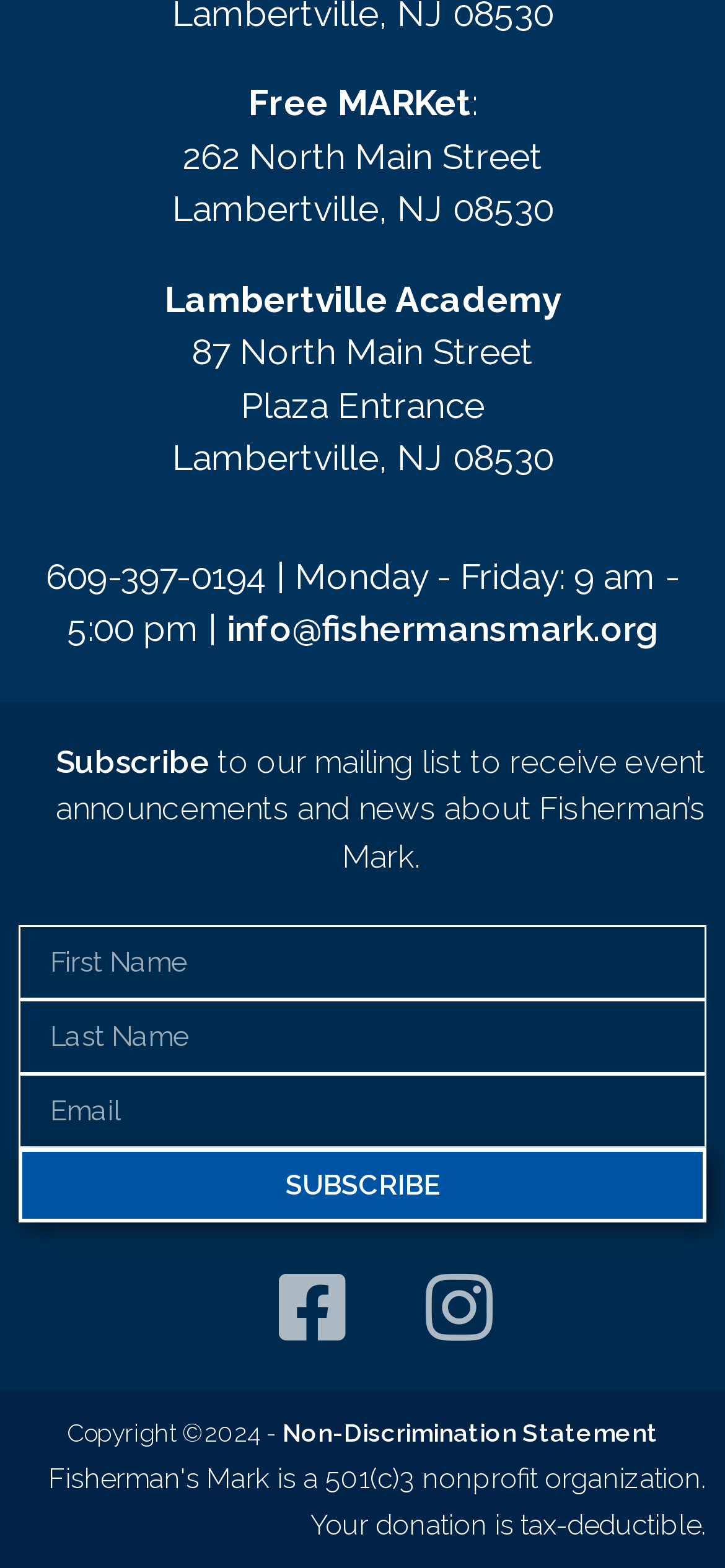Determine the bounding box for the described UI element: "parent_node: Email name="form_fields[email]" placeholder="Email"".

[0.026, 0.685, 0.974, 0.733]